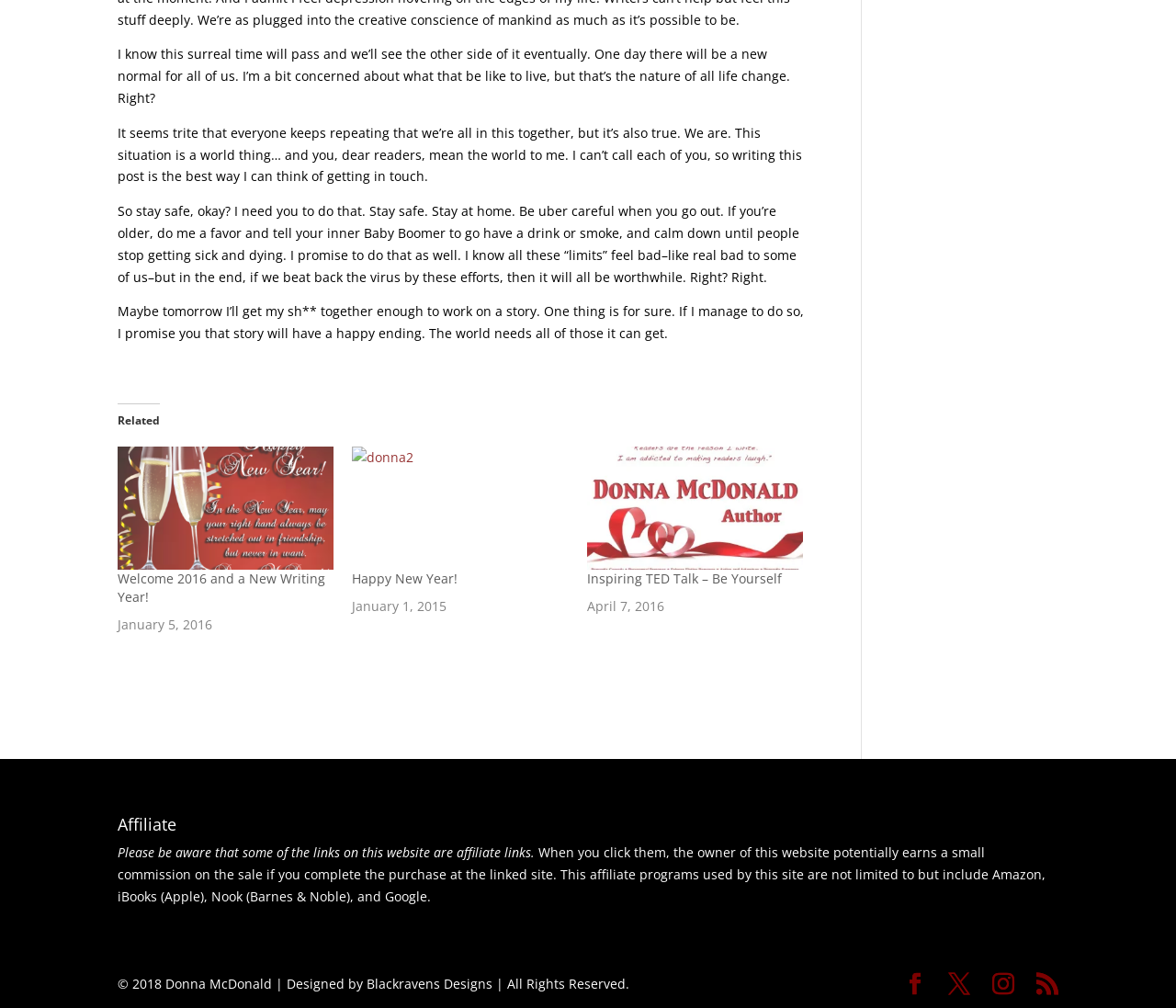Provide the bounding box coordinates of the HTML element described as: "Happy New Year!". The bounding box coordinates should be four float numbers between 0 and 1, i.e., [left, top, right, bottom].

[0.3, 0.566, 0.389, 0.583]